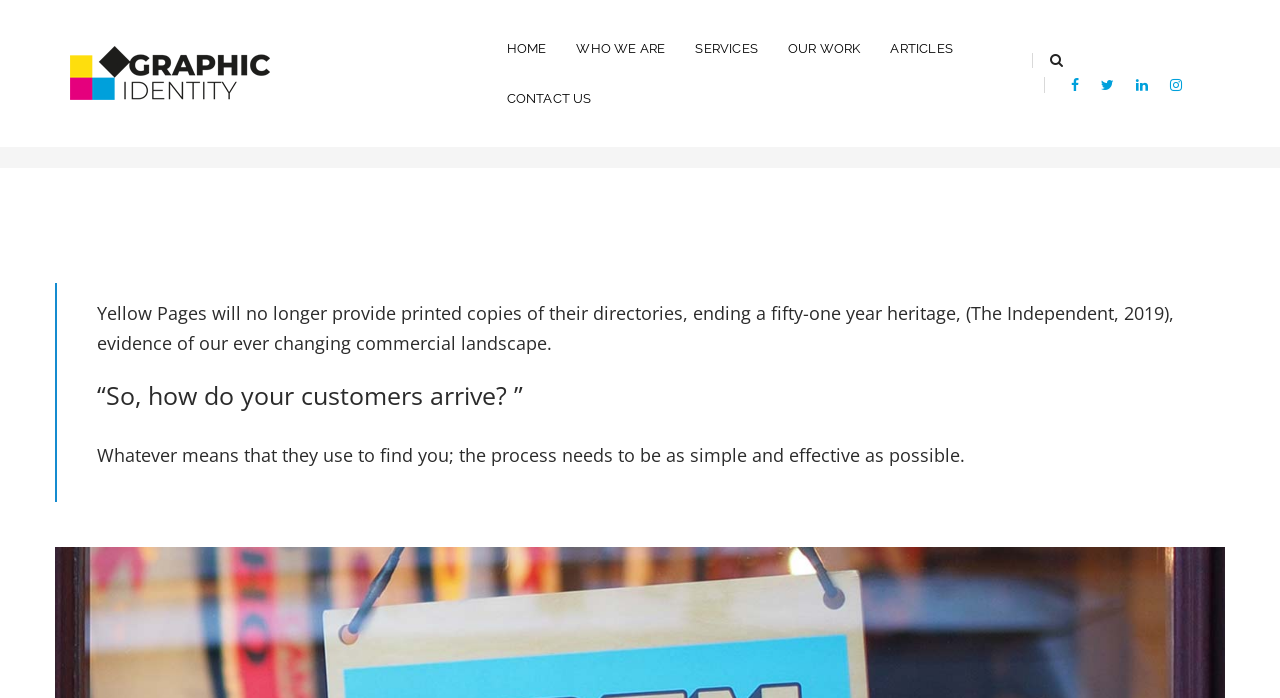Please answer the following question using a single word or phrase: 
How many social media links are there?

4